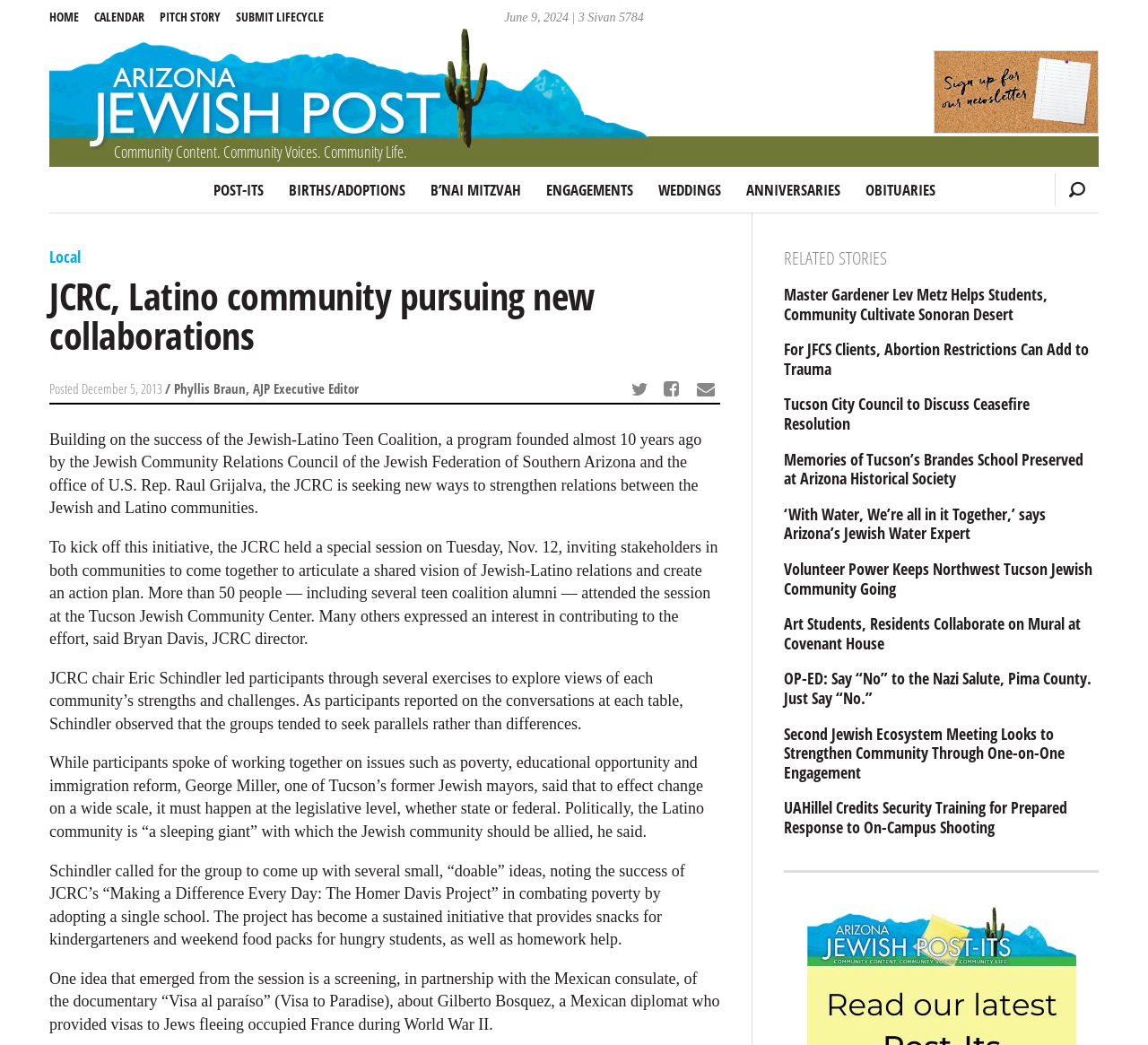Please find the bounding box coordinates (top-left x, top-left y, bottom-right x, bottom-right y) in the screenshot for the UI element described as follows: Submit Lifecycle

[0.205, 0.0, 0.293, 0.032]